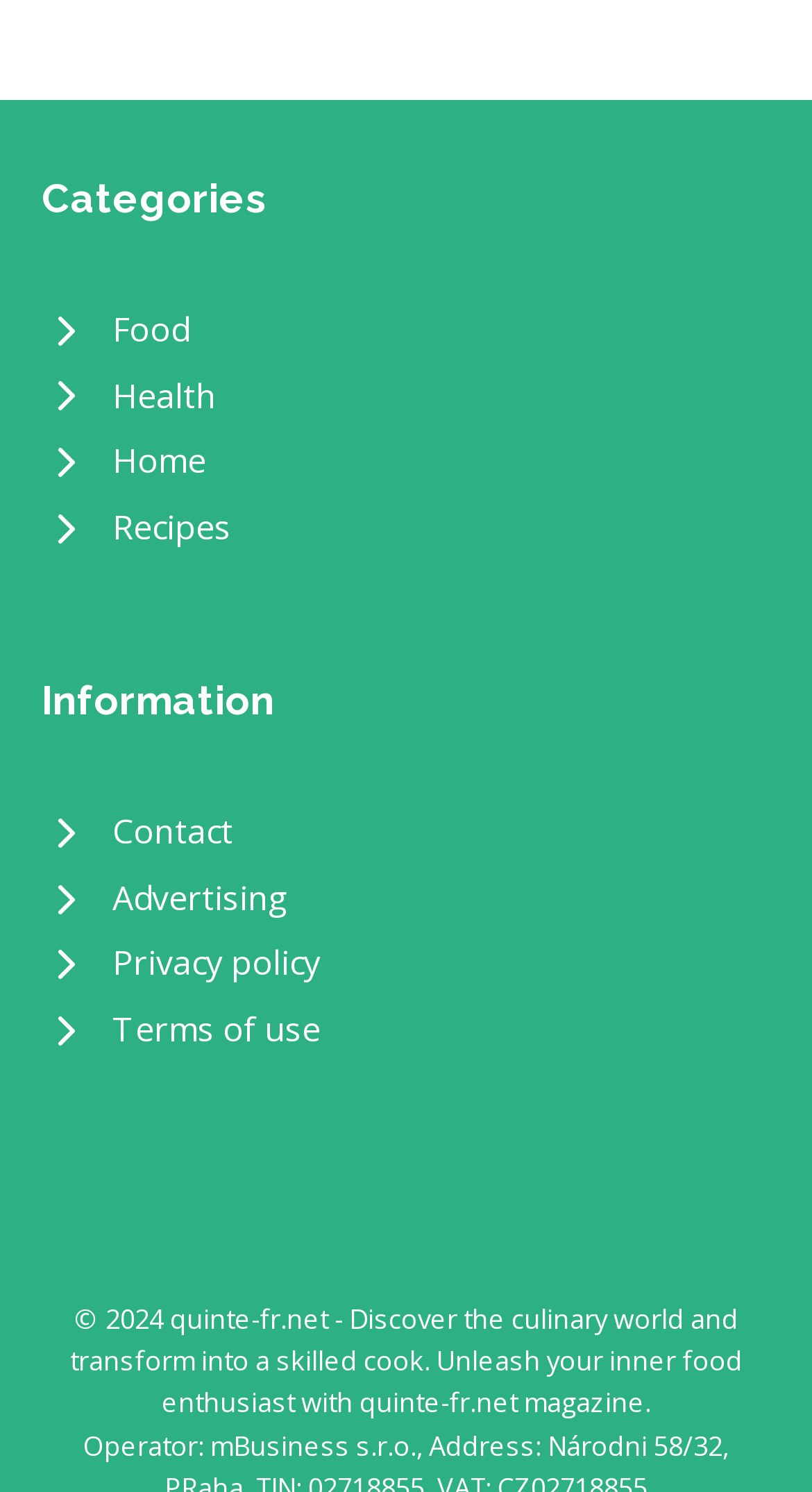What is the copyright year of this webpage?
Use the image to give a comprehensive and detailed response to the question.

The static text at the bottom of the webpage includes a copyright symbol followed by the year 2024, indicating that the webpage's content is copyrighted until 2024.